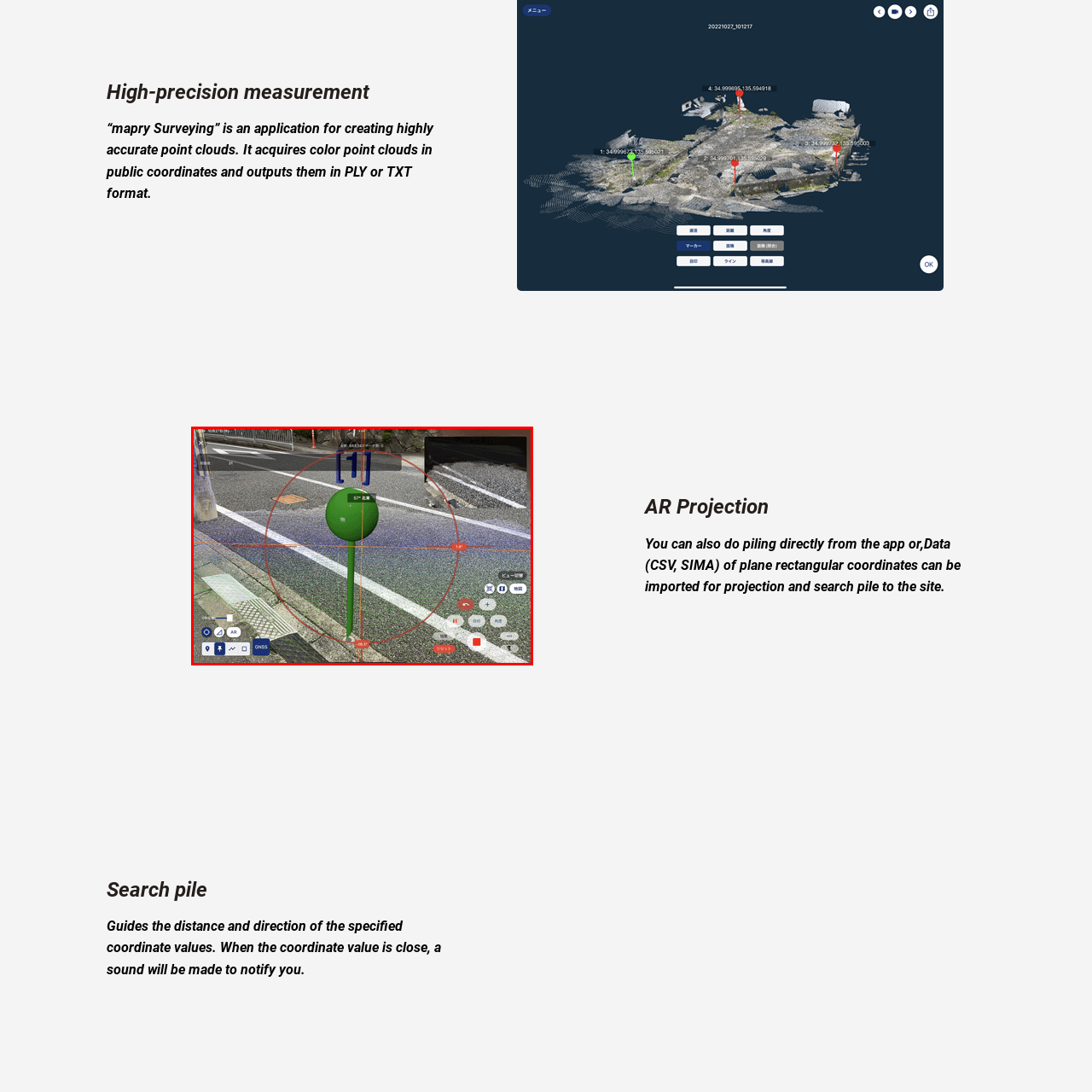Refer to the image within the red outline and provide a one-word or phrase answer to the question:
What is the horizontal reading of the angular coordinates?

1.4°